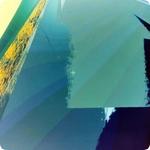Answer the question with a single word or phrase: 
What shape is embodied in the visuals?

Cube